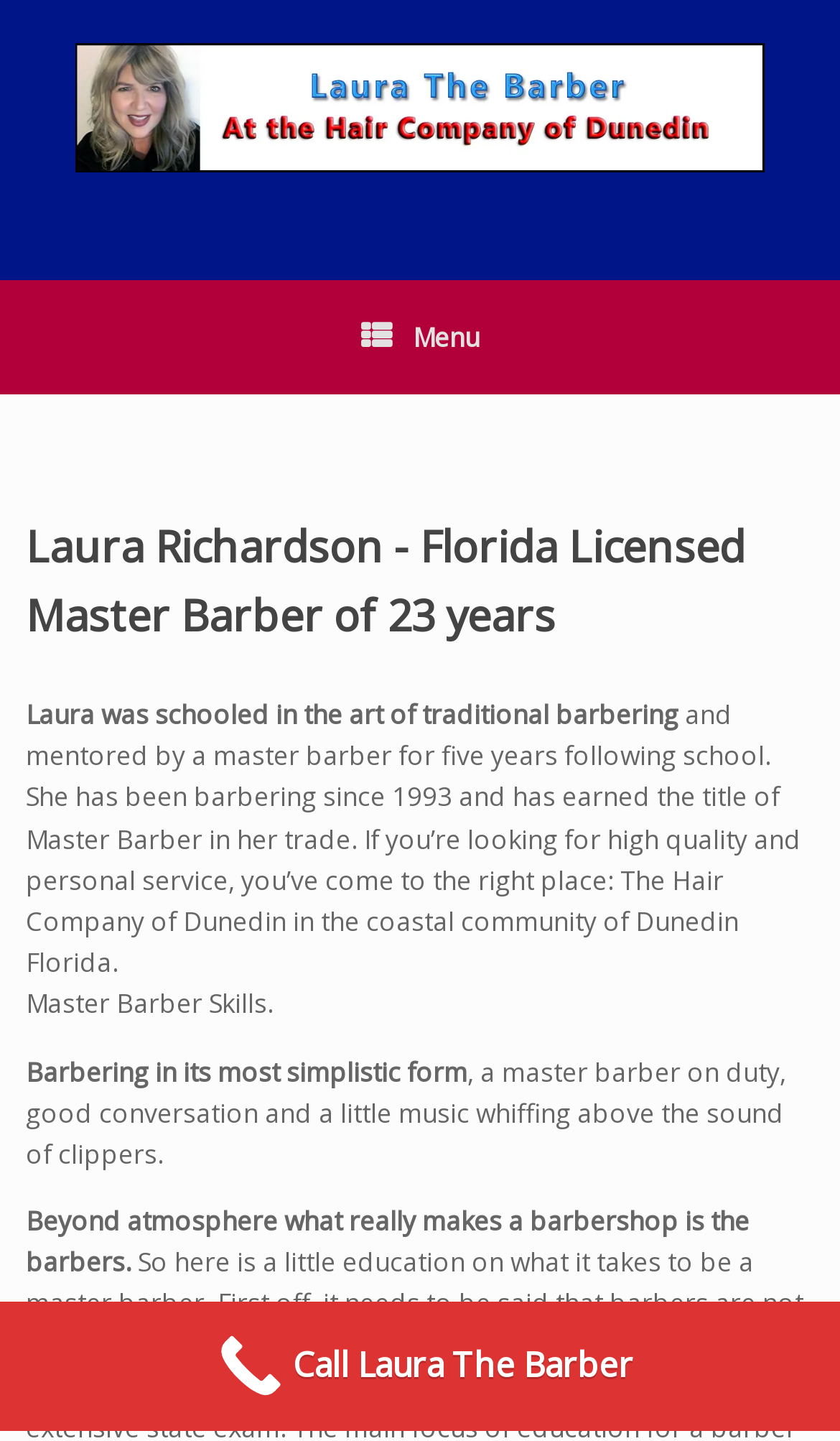Use the information in the screenshot to answer the question comprehensively: What is the name of Laura's barbershop?

The webpage mentions 'The Hair Company of Dunedin in the coastal community of Dunedin Florida', which indicates that the name of Laura's barbershop is The Hair Company of Dunedin.